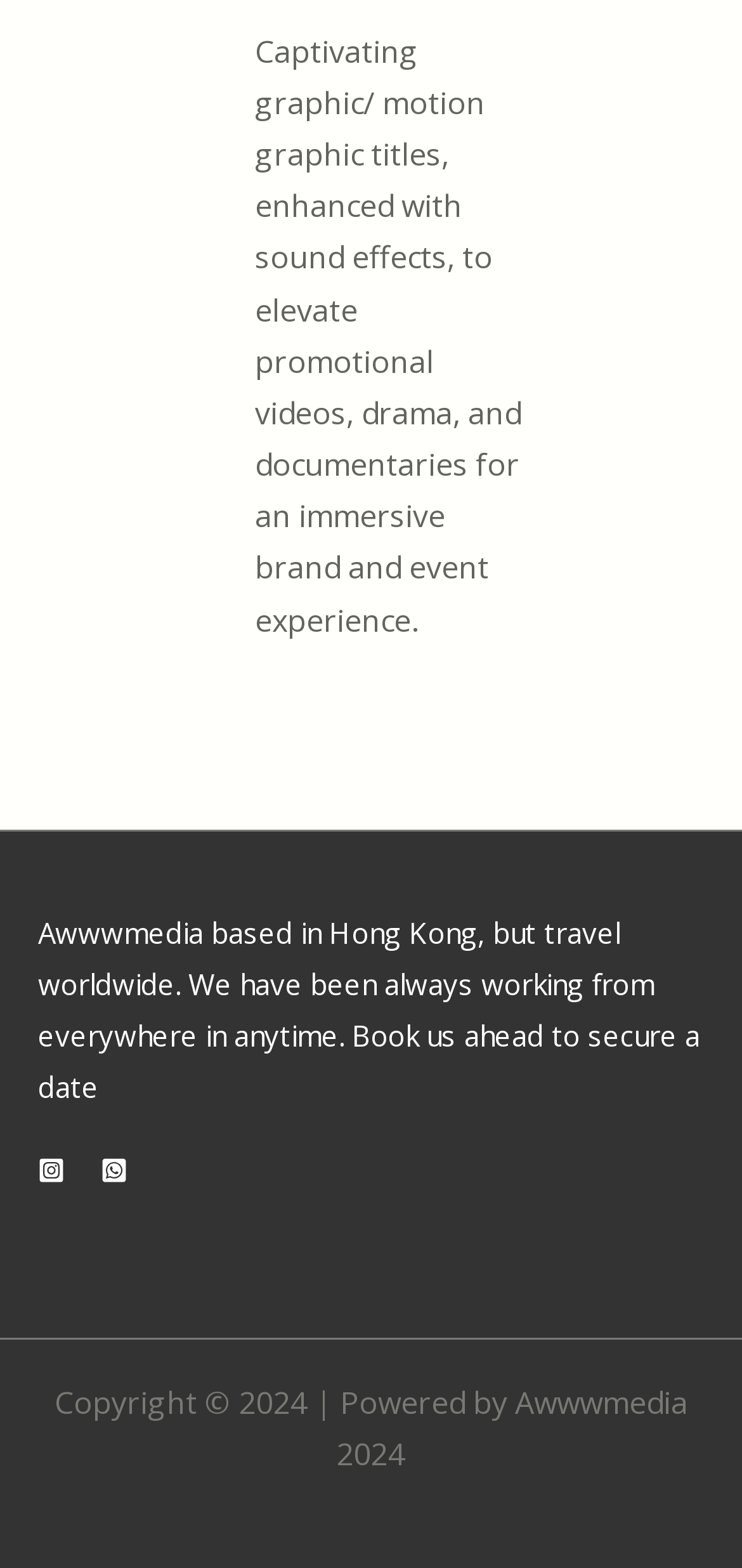How can you book the company's services?
Give a detailed response to the question by analyzing the screenshot.

The static text in the footer widget suggests that you need to 'Book us ahead to secure a date' in order to book the company's services.